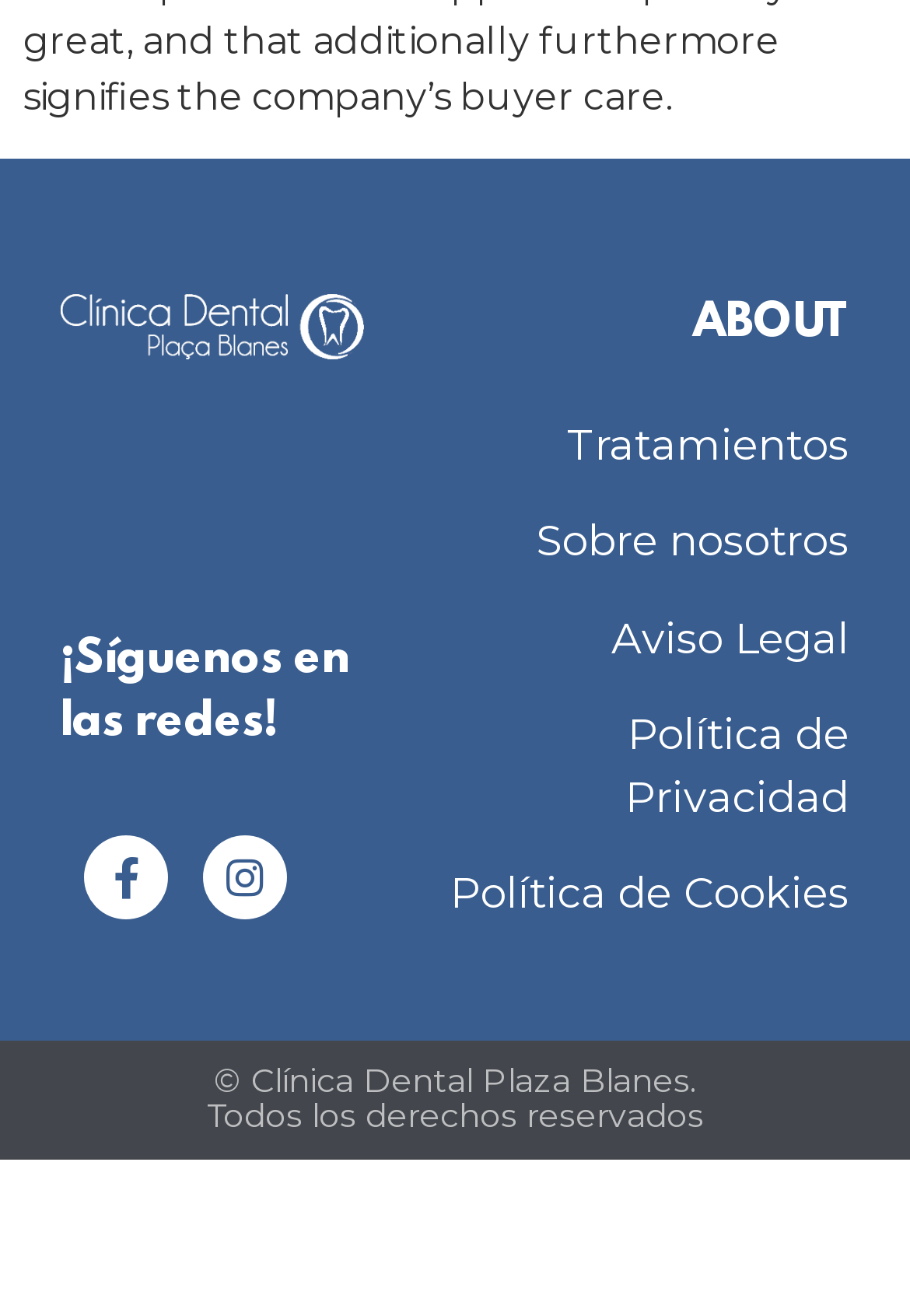What is the social media platform with an 'f' icon?
We need a detailed and meticulous answer to the question.

I found a link with the text 'Facebook-f' and an icon 'uf39e', which is a common icon for Facebook, so I concluded that the social media platform with an 'f' icon is Facebook.